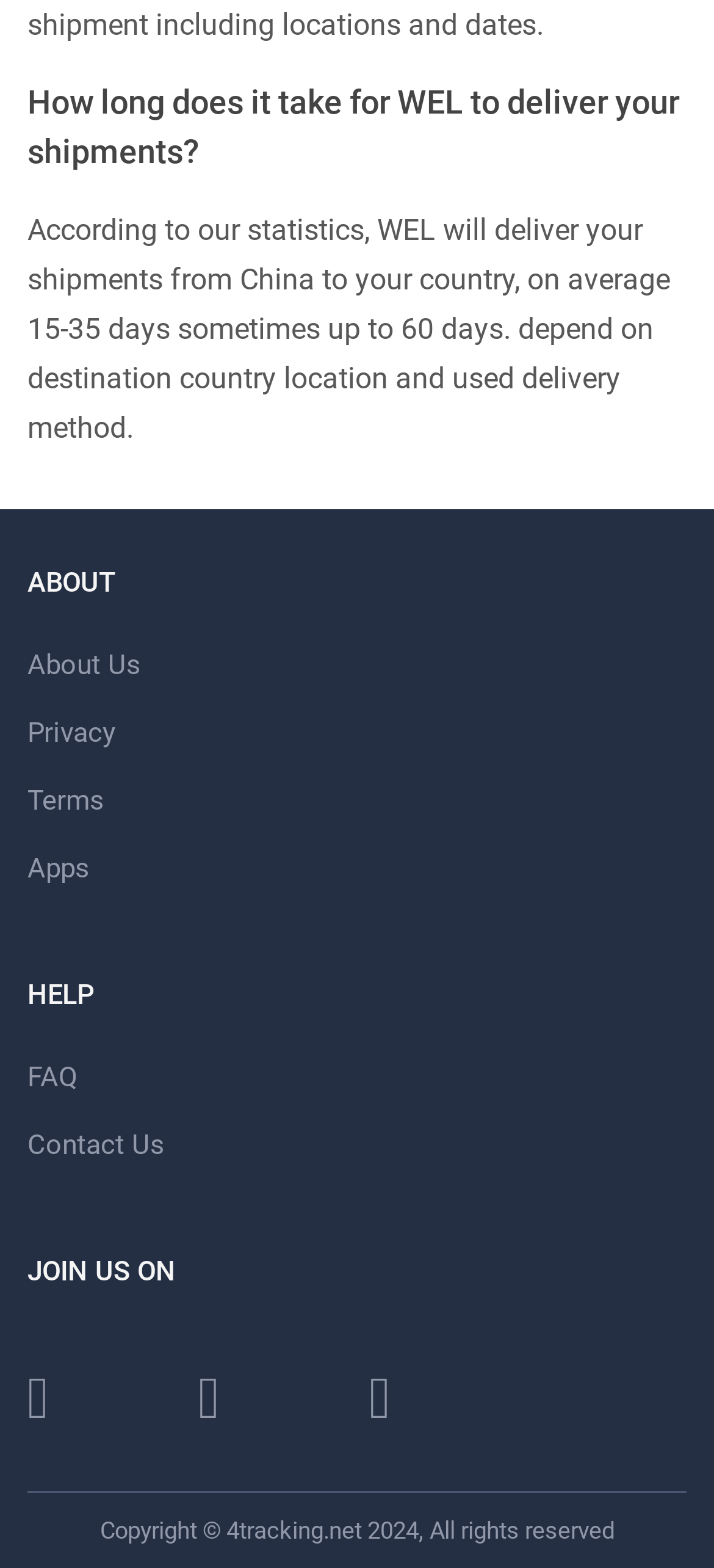Could you locate the bounding box coordinates for the section that should be clicked to accomplish this task: "View Introduction into energy sources".

None